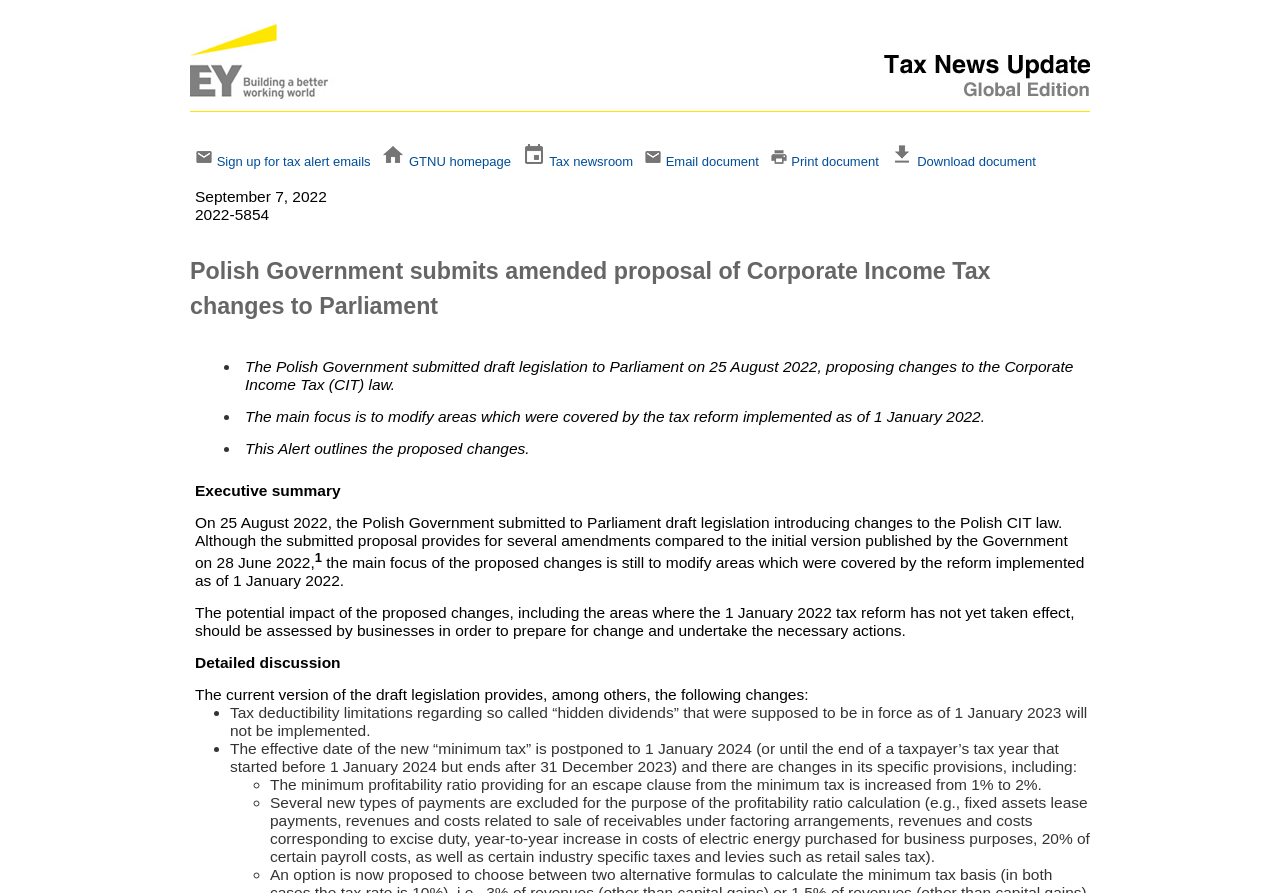What is the effective date of the new 'minimum tax'?
Based on the image, provide a one-word or brief-phrase response.

1 January 2024